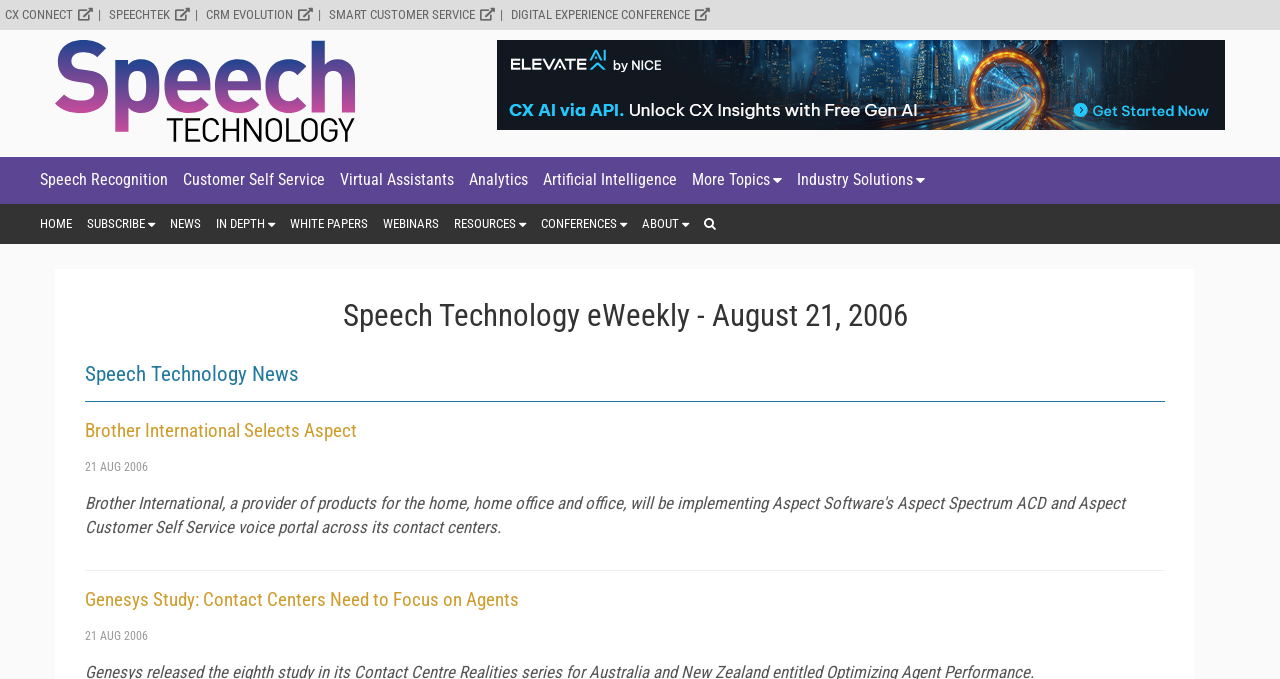What is the main topic of this website?
Refer to the screenshot and respond with a concise word or phrase.

Speech Technology